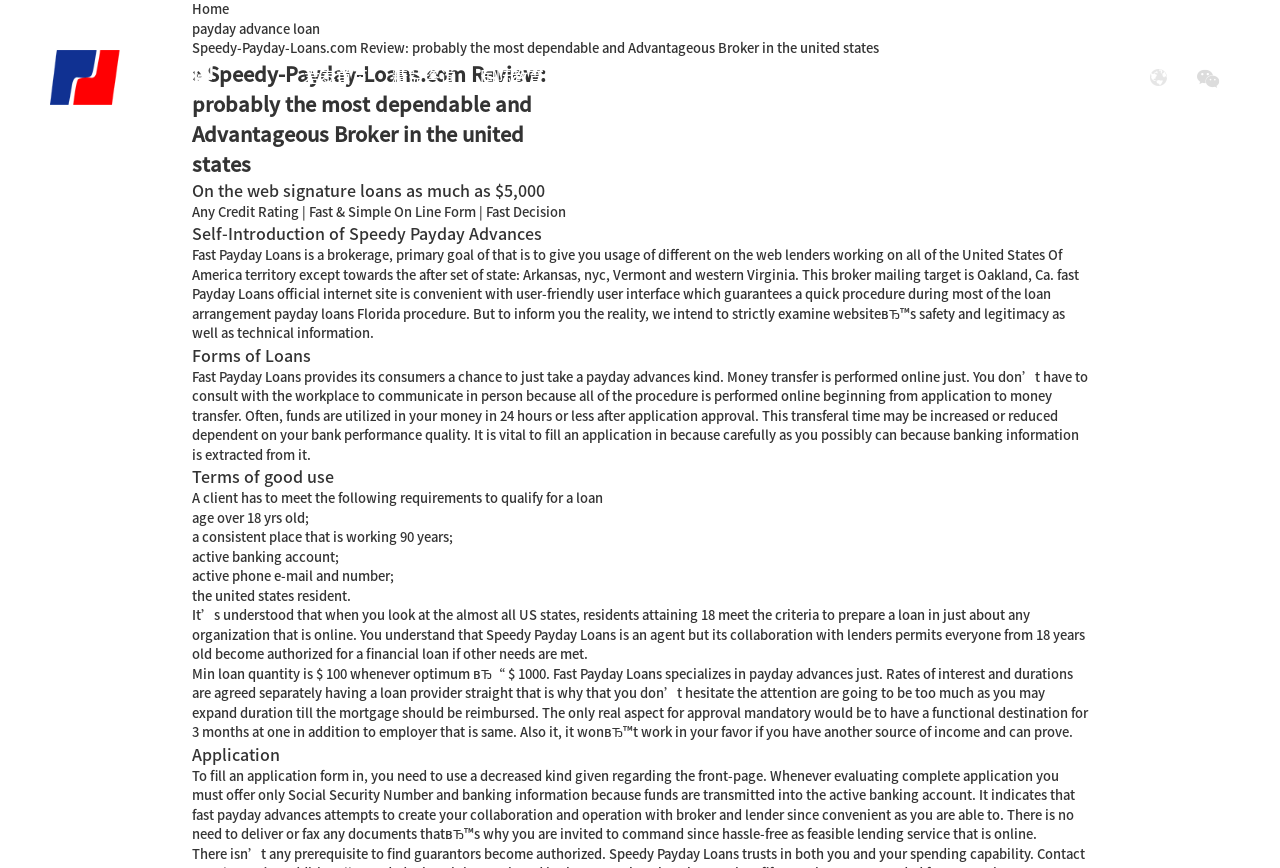Identify the bounding box coordinates of the part that should be clicked to carry out this instruction: "Click the logo".

[0.039, 0.058, 0.168, 0.121]